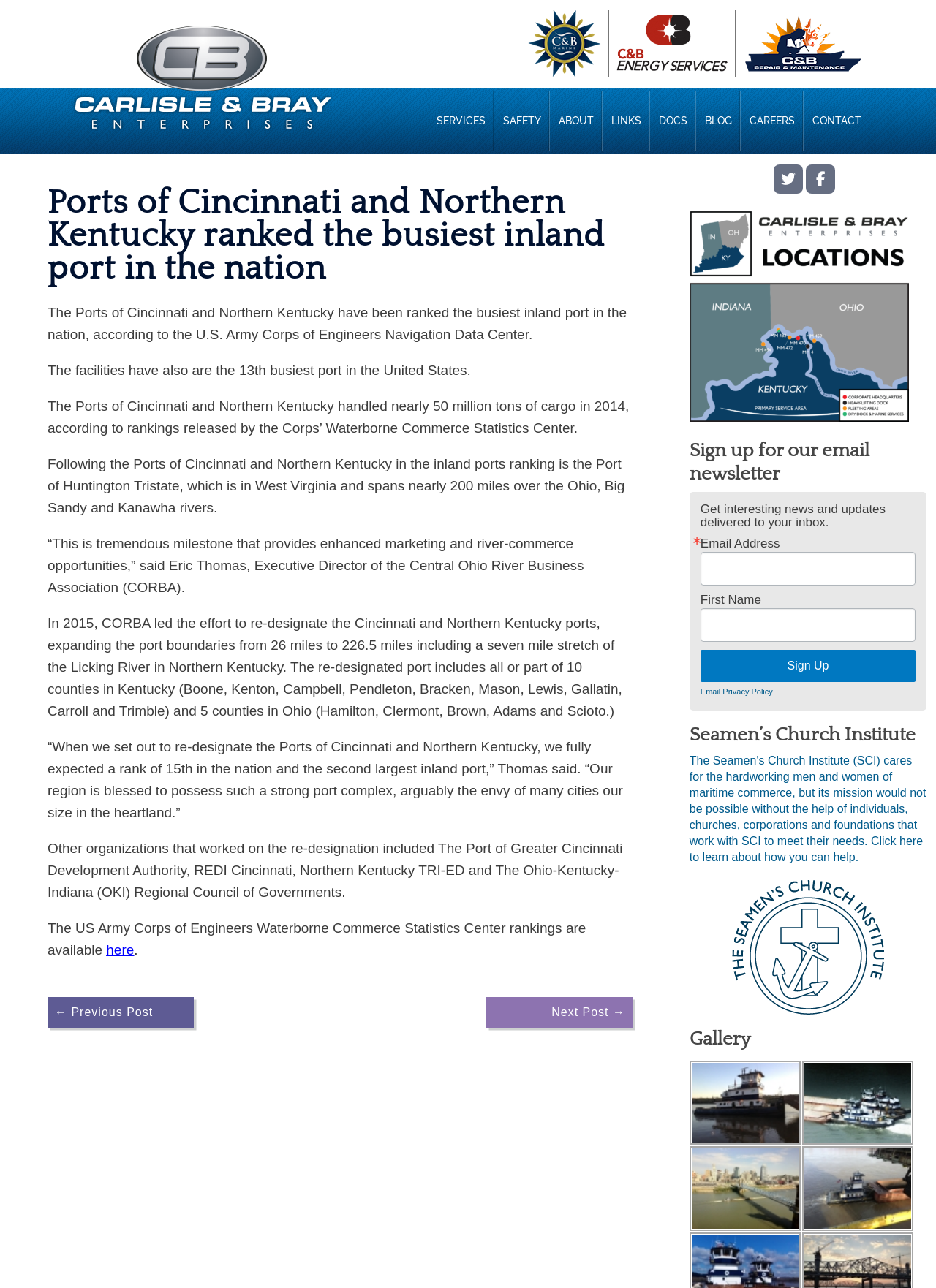Determine the bounding box coordinates of the area to click in order to meet this instruction: "Click the Sign Up button".

[0.748, 0.505, 0.978, 0.53]